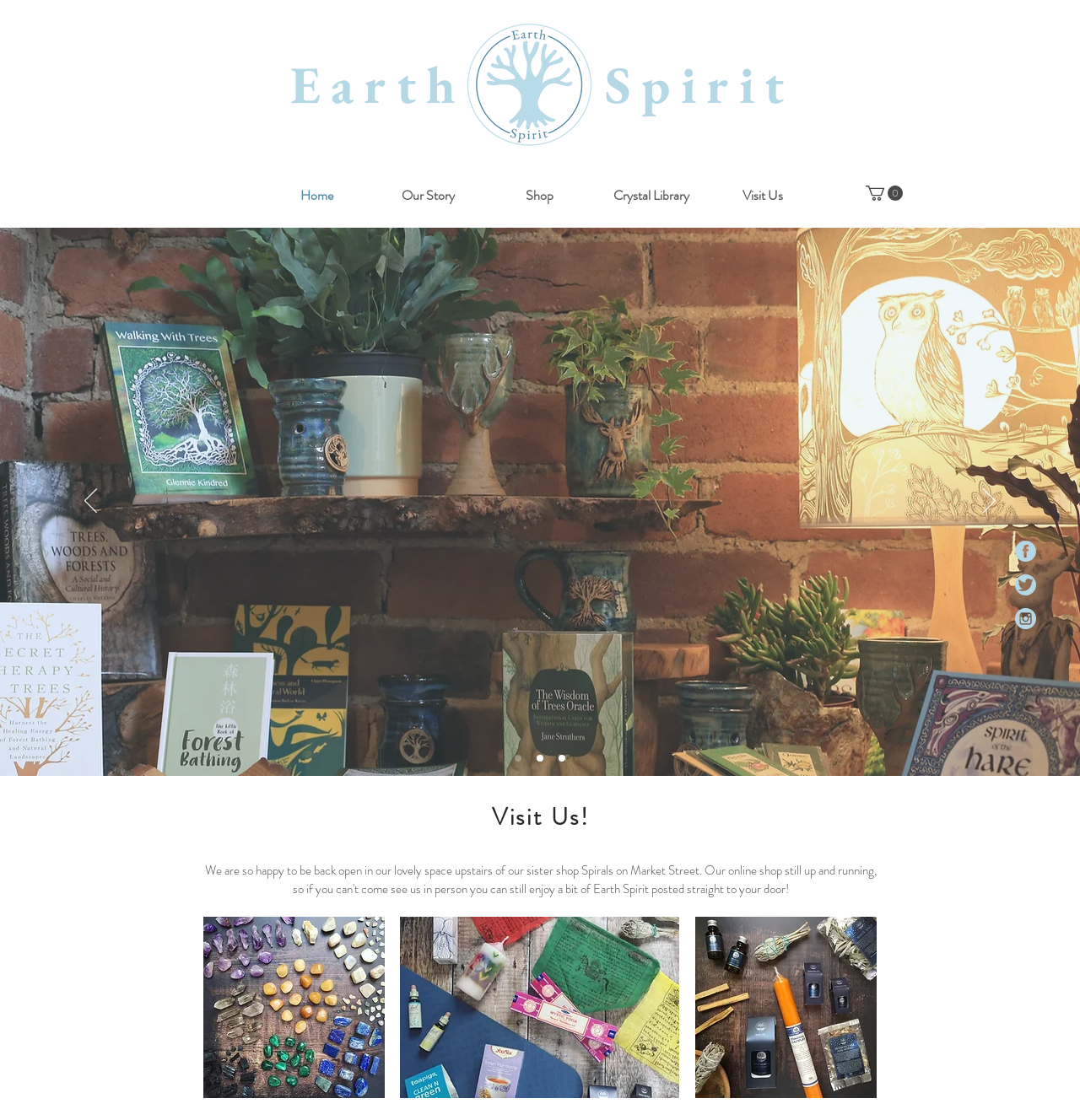Could you find the bounding box coordinates of the clickable area to complete this instruction: "View the 'Crystal Library'"?

[0.551, 0.163, 0.654, 0.186]